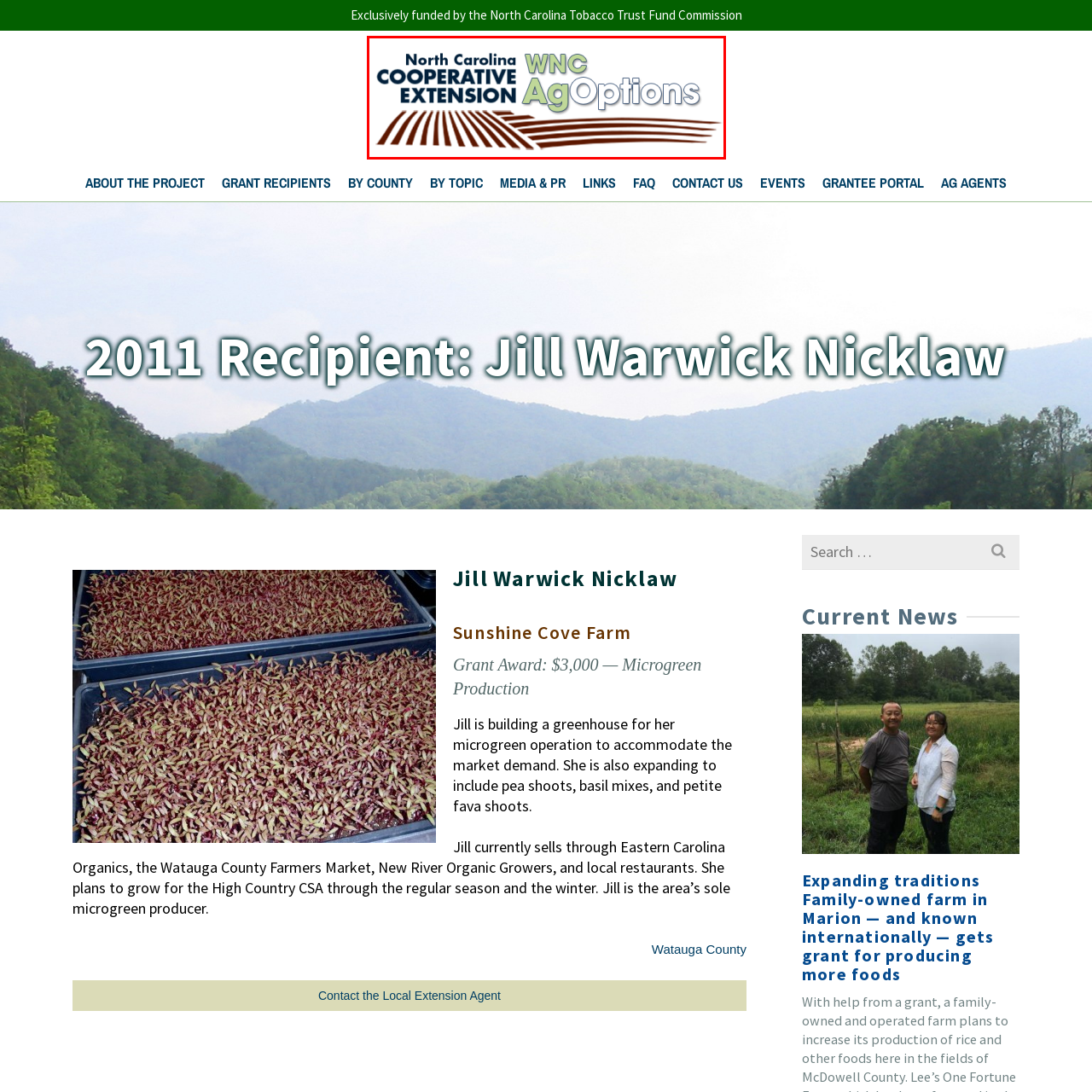Pay attention to the area highlighted by the red boundary and answer the question with a single word or short phrase: 
What does the stylized brown lines in the background represent?

Agricultural fields